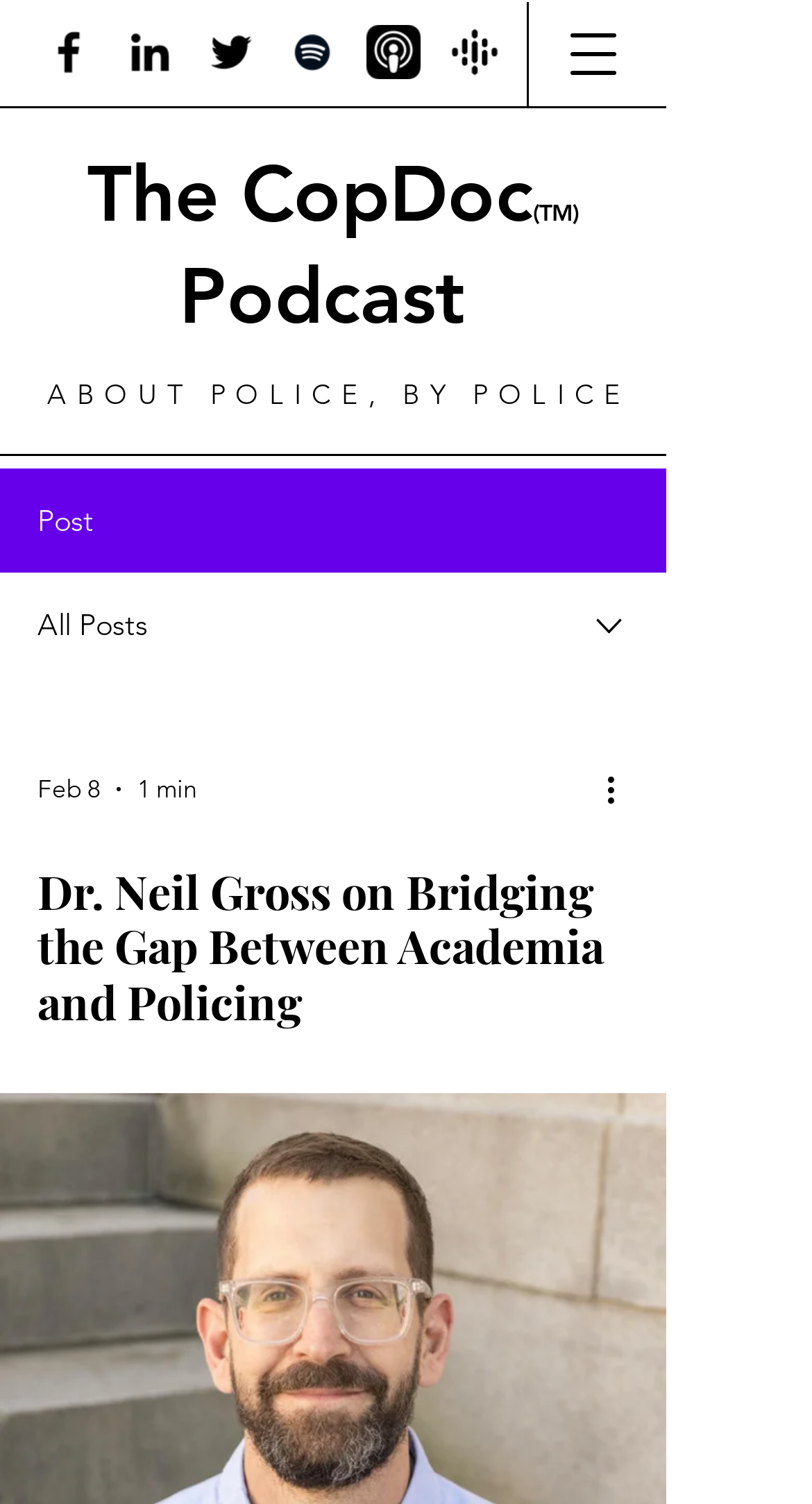Find and provide the bounding box coordinates for the UI element described here: "aria-label="Twitter"". The coordinates should be given as four float numbers between 0 and 1: [left, top, right, bottom].

[0.251, 0.017, 0.318, 0.053]